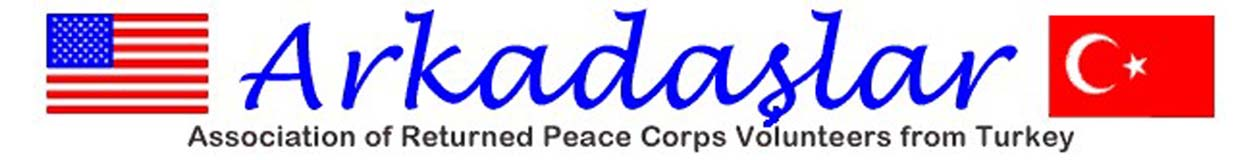Provide a thorough description of what you see in the image.

The image features the logo of "Arkadaşlar," the Association of Returned Peace Corps Volunteers from Turkey. It prominently displays the name "Arkadaşlar" in a stylized blue font, symbolizing camaraderie and friendship. Flanking the name are the flags of the United States and Turkey, emphasizing the connection and shared experiences of the volunteers who served in Turkey. Beneath the name, the descriptive tagline reads "Association of Returned Peace Corps Volunteers from Turkey," highlighting the organization's mission of fostering connections among former volunteers. This logo embodies the spirit of service and cultural exchange, reflecting the association’s commitment to maintaining bonds formed during their time abroad.